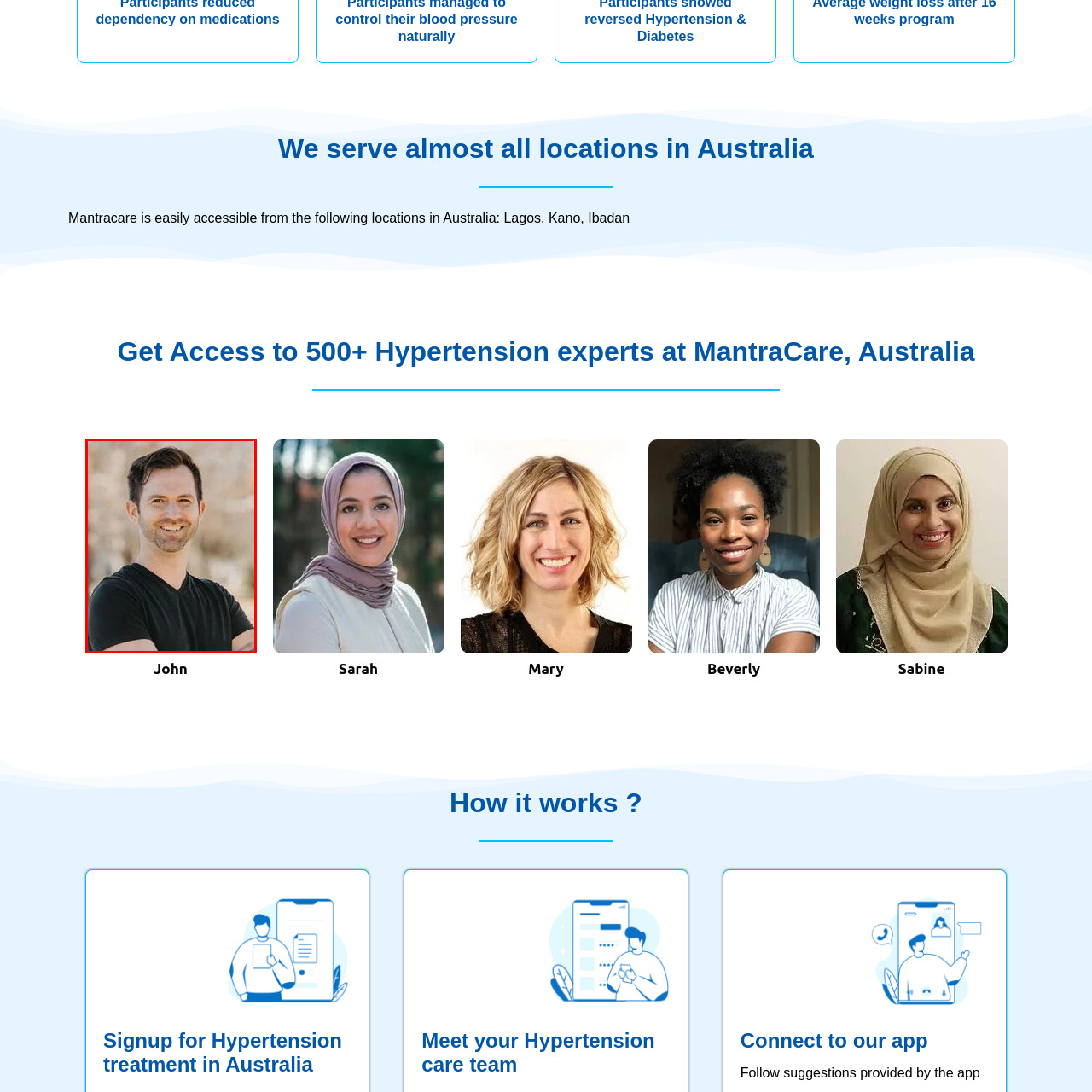Please review the portion of the image contained within the red boundary and provide a detailed answer to the subsequent question, referencing the image: What is the setting of the image?

The background of the image is softly blurred, which suggests that the image was taken in a natural setting with plenty of light, implying that the setting is outdoor rather than indoor.